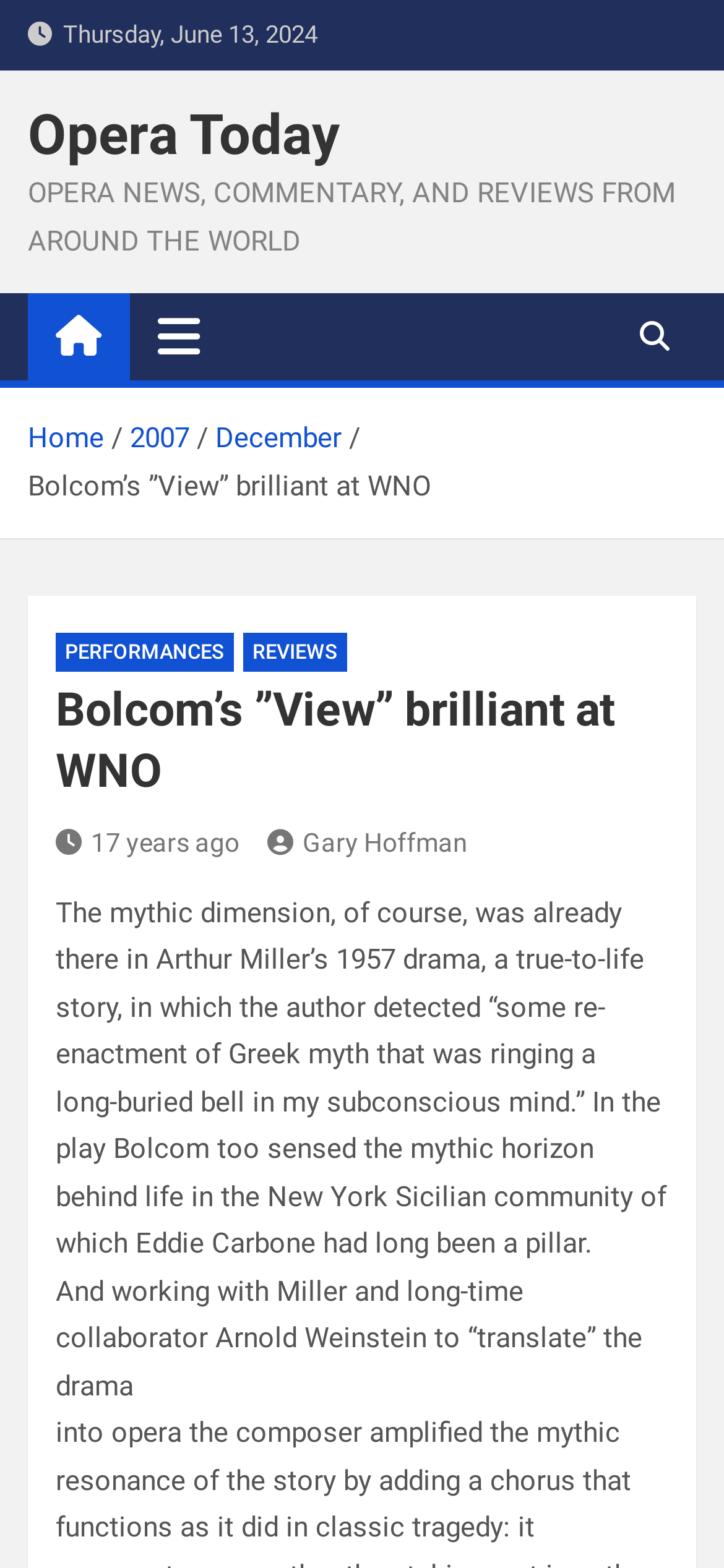Please identify the bounding box coordinates of the area that needs to be clicked to follow this instruction: "Click the '17 years ago' link".

[0.077, 0.528, 0.331, 0.547]